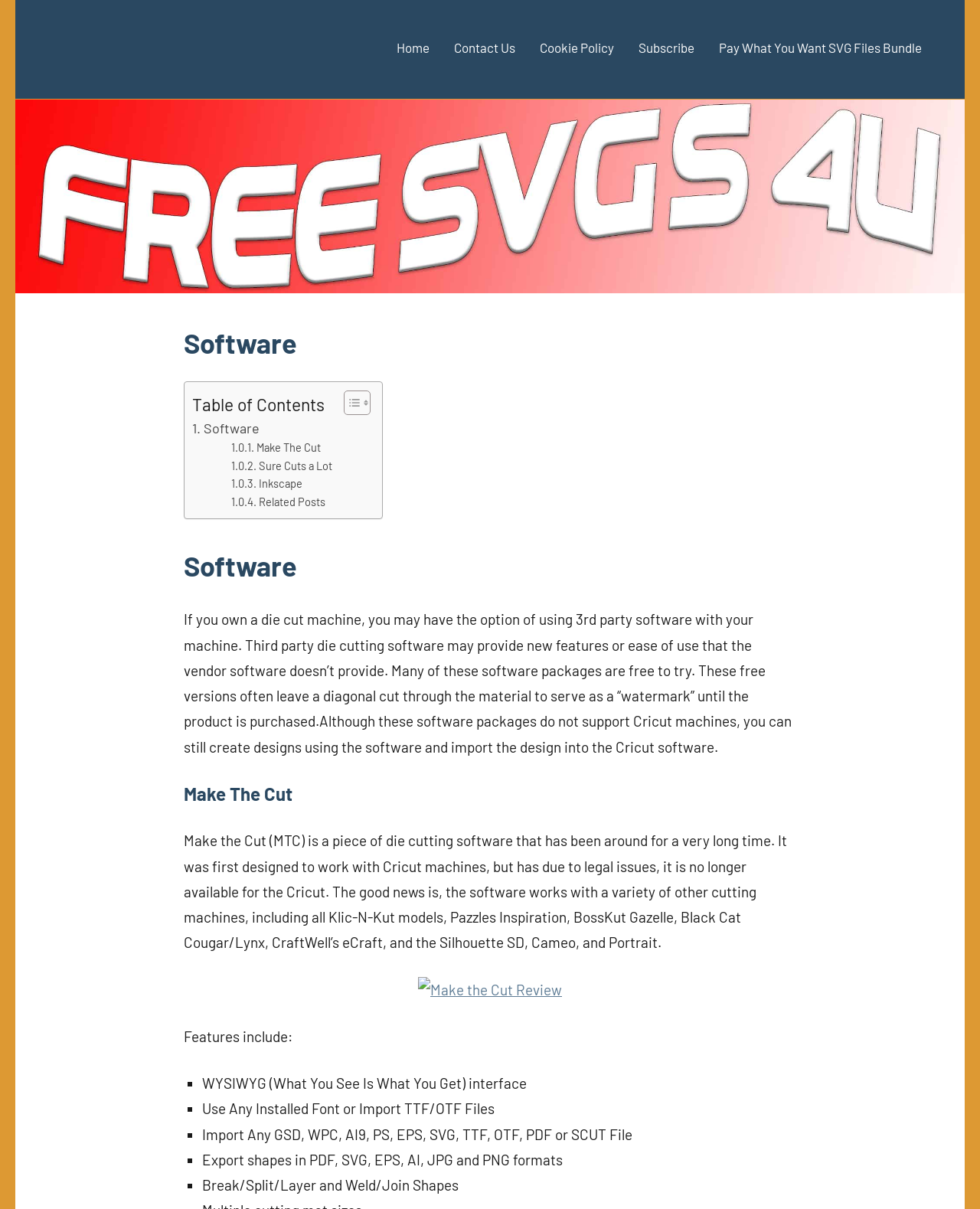Please identify the coordinates of the bounding box that should be clicked to fulfill this instruction: "Read about 'ABOUT US'".

None